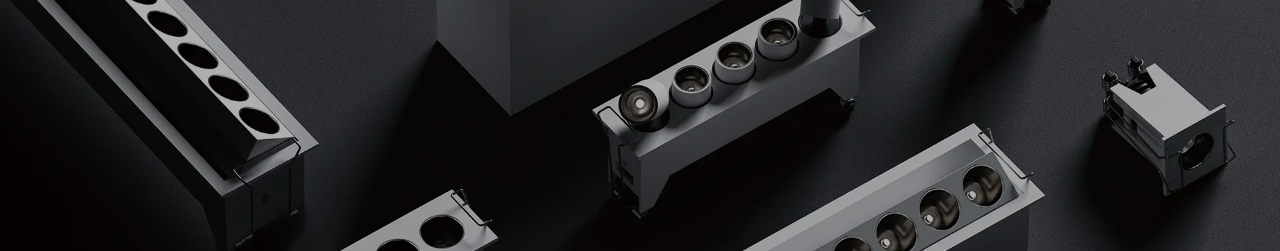Provide a comprehensive description of the image.

This image showcases a collection of stylish ceiling-mounted downlights designed for modern lighting solutions. The downlights are presented in a sleek arrangement against a dark background, highlighting their contemporary design and functionality. Various shapes and sizes are displayed, emphasizing versatility for different spaces. The polished finishes and clean lines exemplify a minimalistic aesthetic, suitable for both residential and commercial environments. These fixtures not only enhance the ambiance but also support the principles of circadian rhythm lighting, aligning with the scientific approach to optimizing light quality for comfort and health.